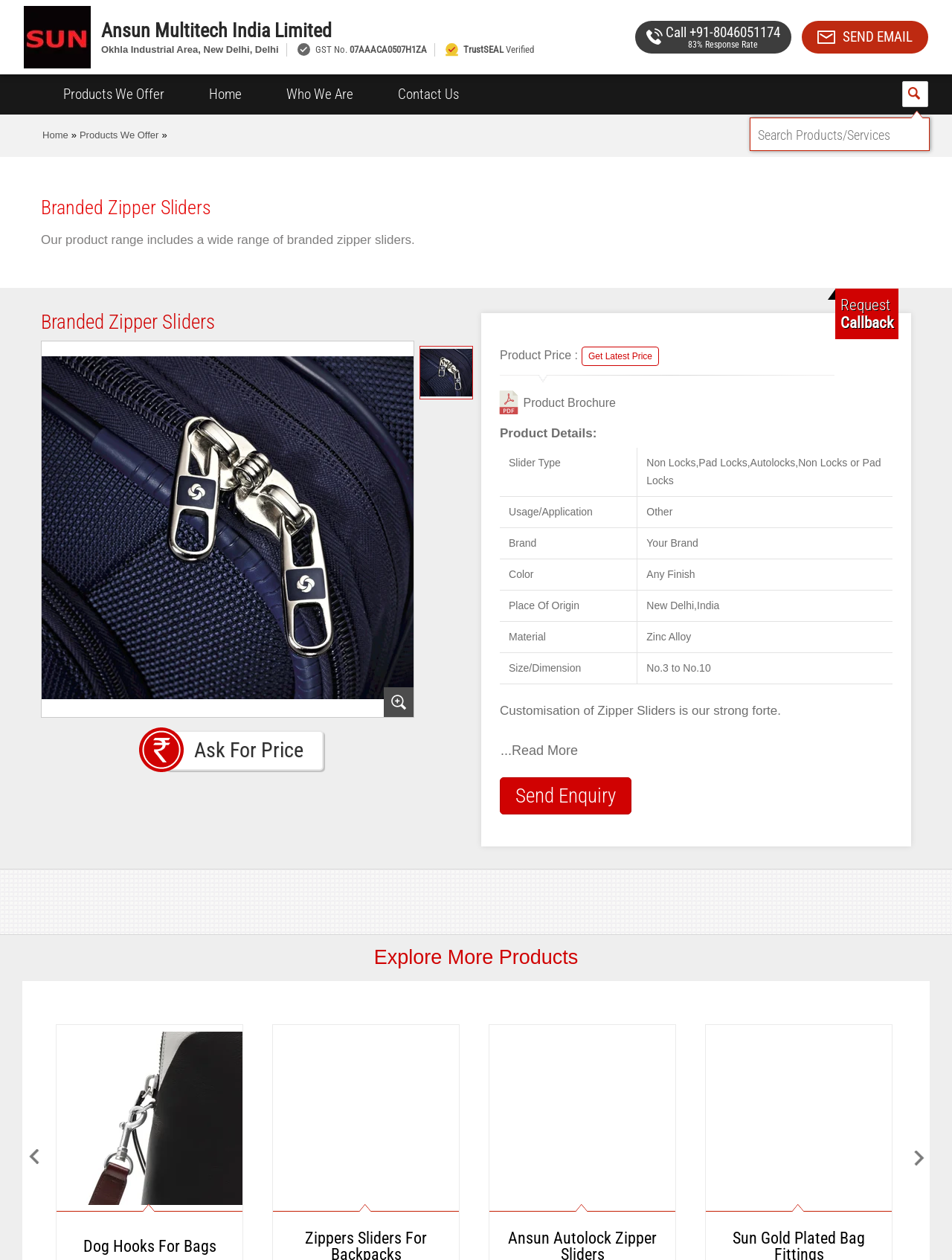Pinpoint the bounding box coordinates of the clickable element to carry out the following instruction: "Go to the COURSES page."

None